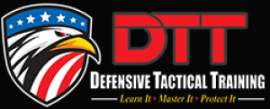What is the theme of the color scheme used in the logo?
Using the information from the image, give a concise answer in one word or a short phrase.

Defense and security